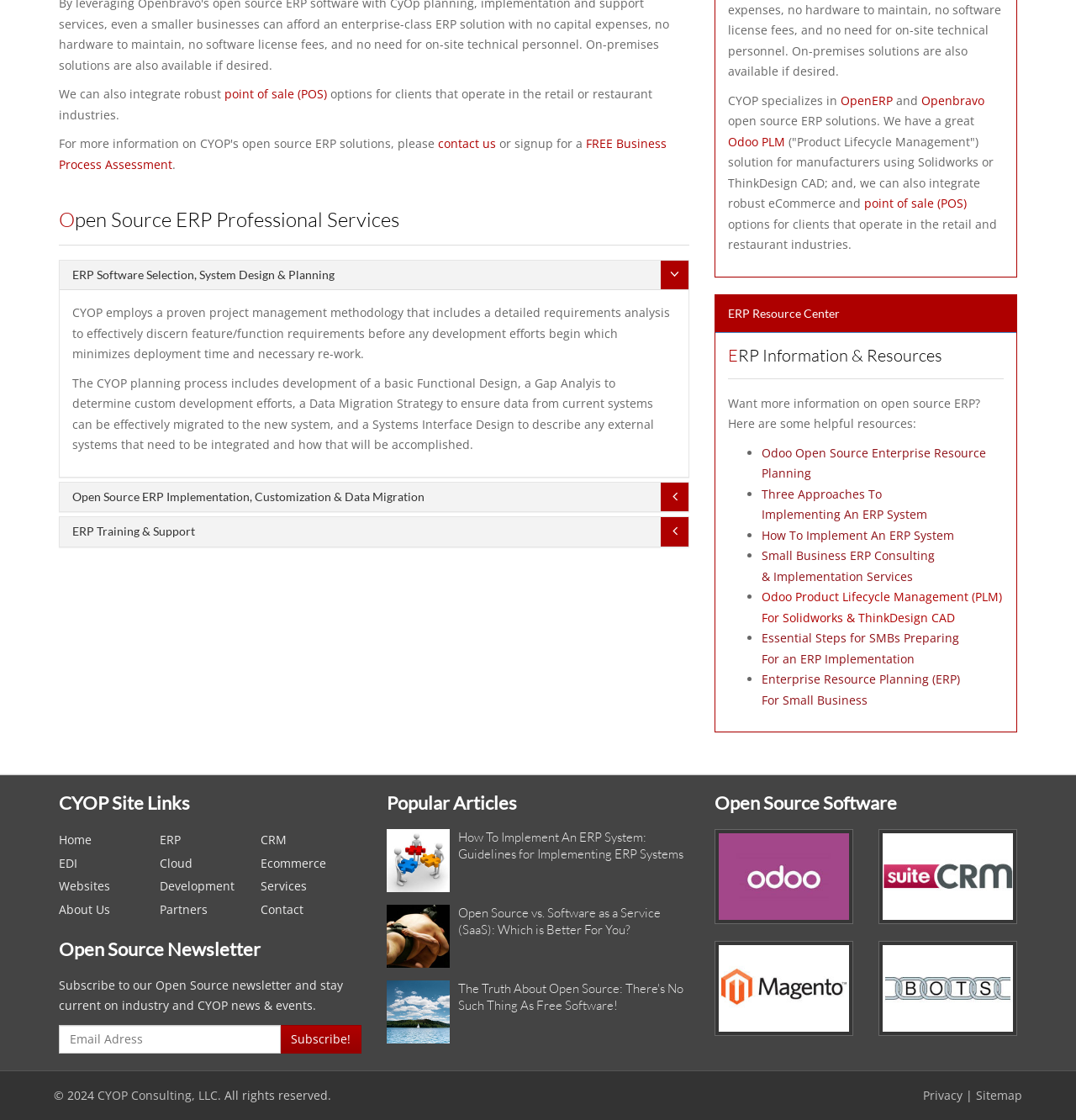What type of ERP solution is suitable for manufacturers using Solidworks or ThinkDesign CAD?
Please ensure your answer is as detailed and informative as possible.

The webpage mentions that CYOP offers an Odoo PLM (Product Lifecycle Management) solution for manufacturers using Solidworks or ThinkDesign CAD, which is a type of open source ERP solution.